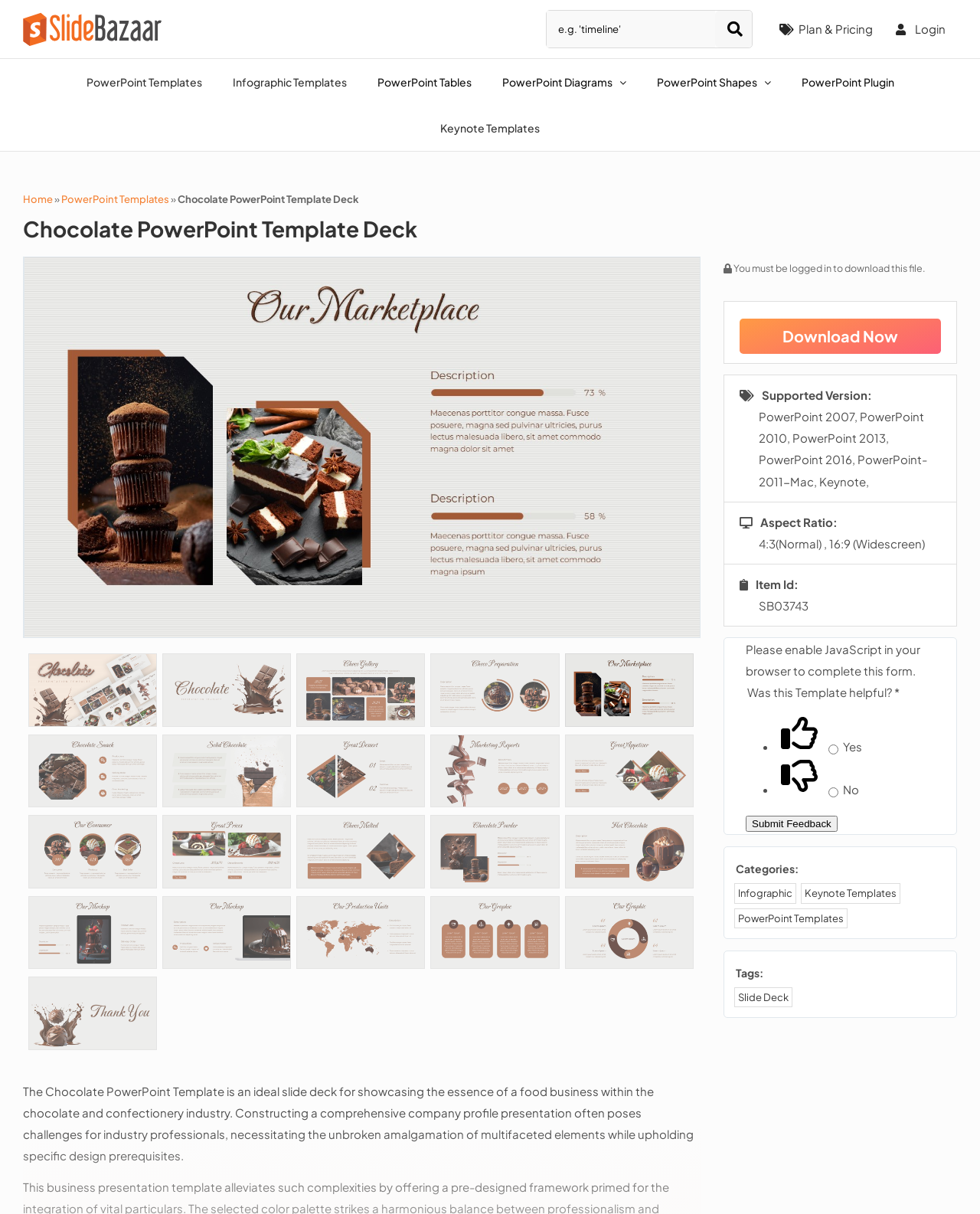Please locate and generate the primary heading on this webpage.

Chocolate PowerPoint Template Deck